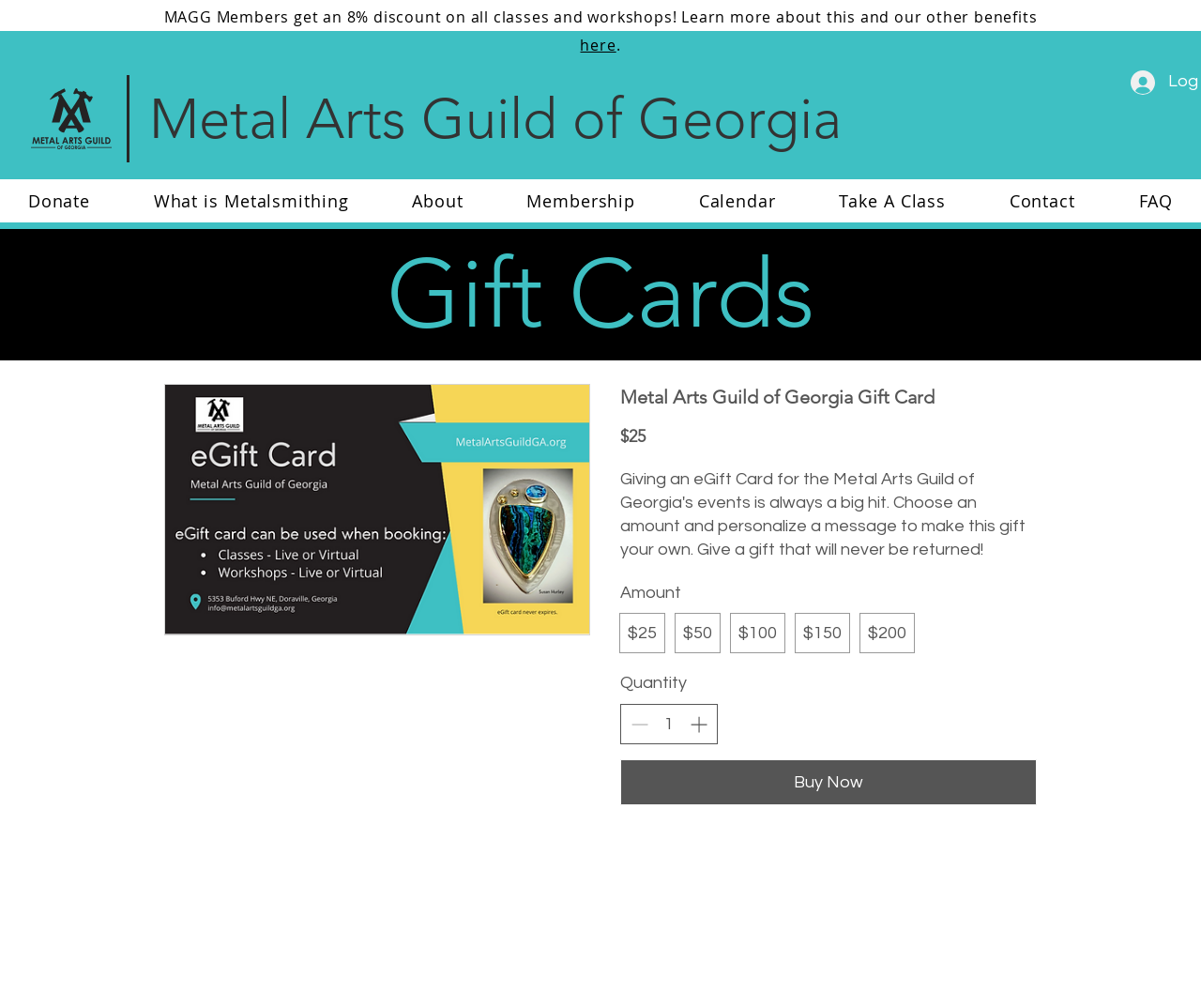Respond to the question below with a single word or phrase: What is the maximum amount of a single gift card?

$200